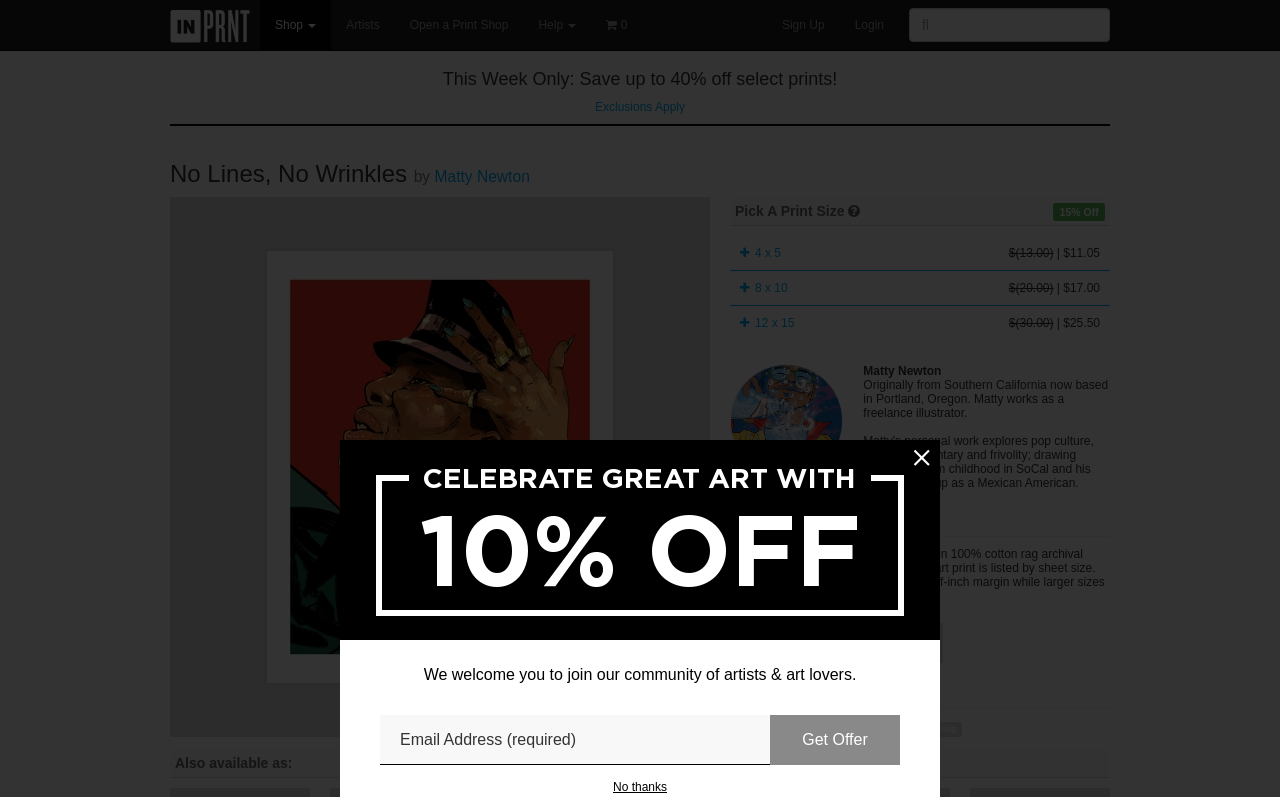Using the webpage screenshot and the element description 0, determine the bounding box coordinates. Specify the coordinates in the format (top-left x, top-left y, bottom-right x, bottom-right y) with values ranging from 0 to 1.

[0.462, 0.0, 0.502, 0.063]